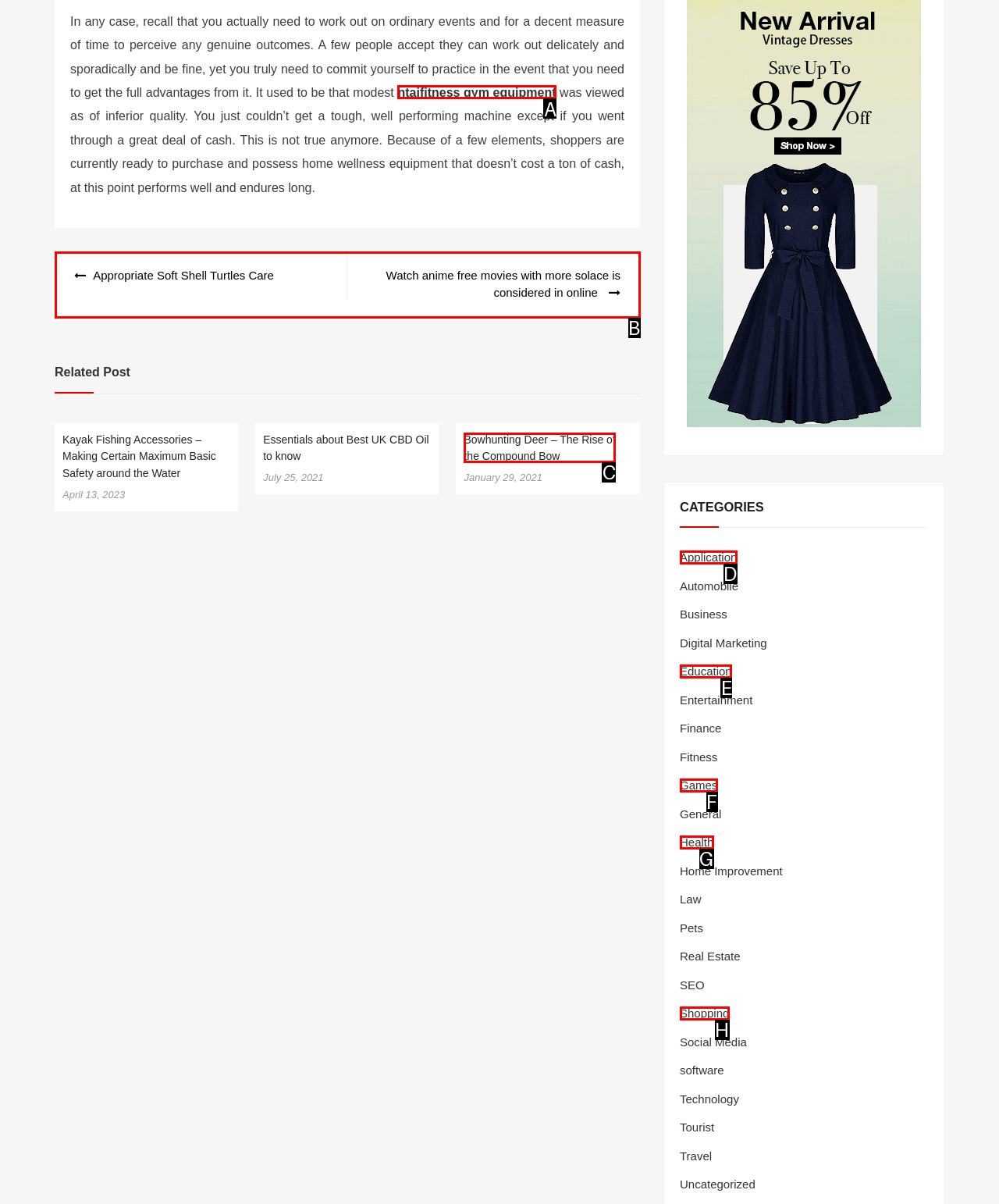Determine the letter of the element to click to accomplish this task: Click on 'Posts' navigation. Respond with the letter.

B